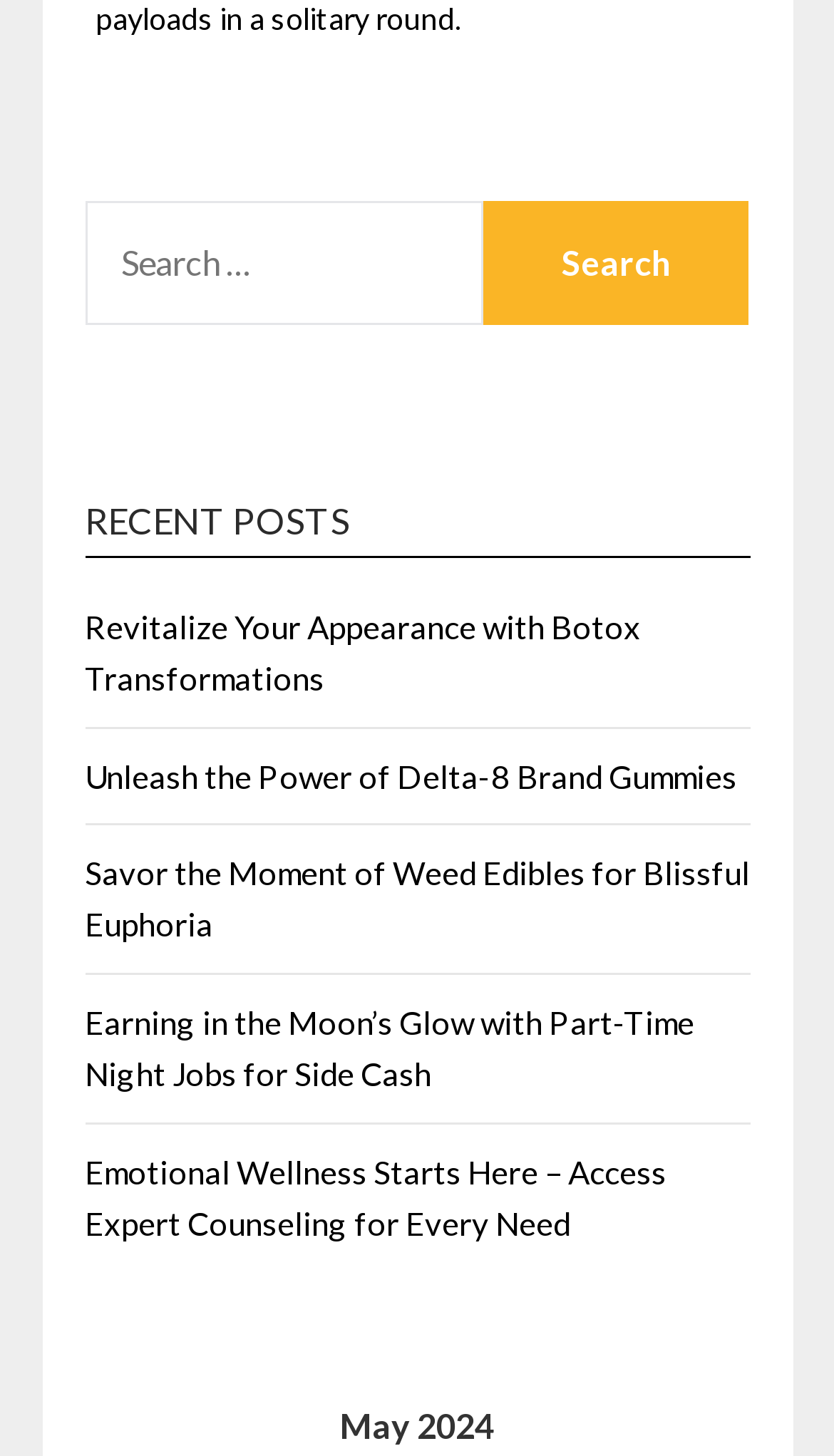How many elements are above the 'RECENT POSTS' heading?
Please look at the screenshot and answer using one word or phrase.

3